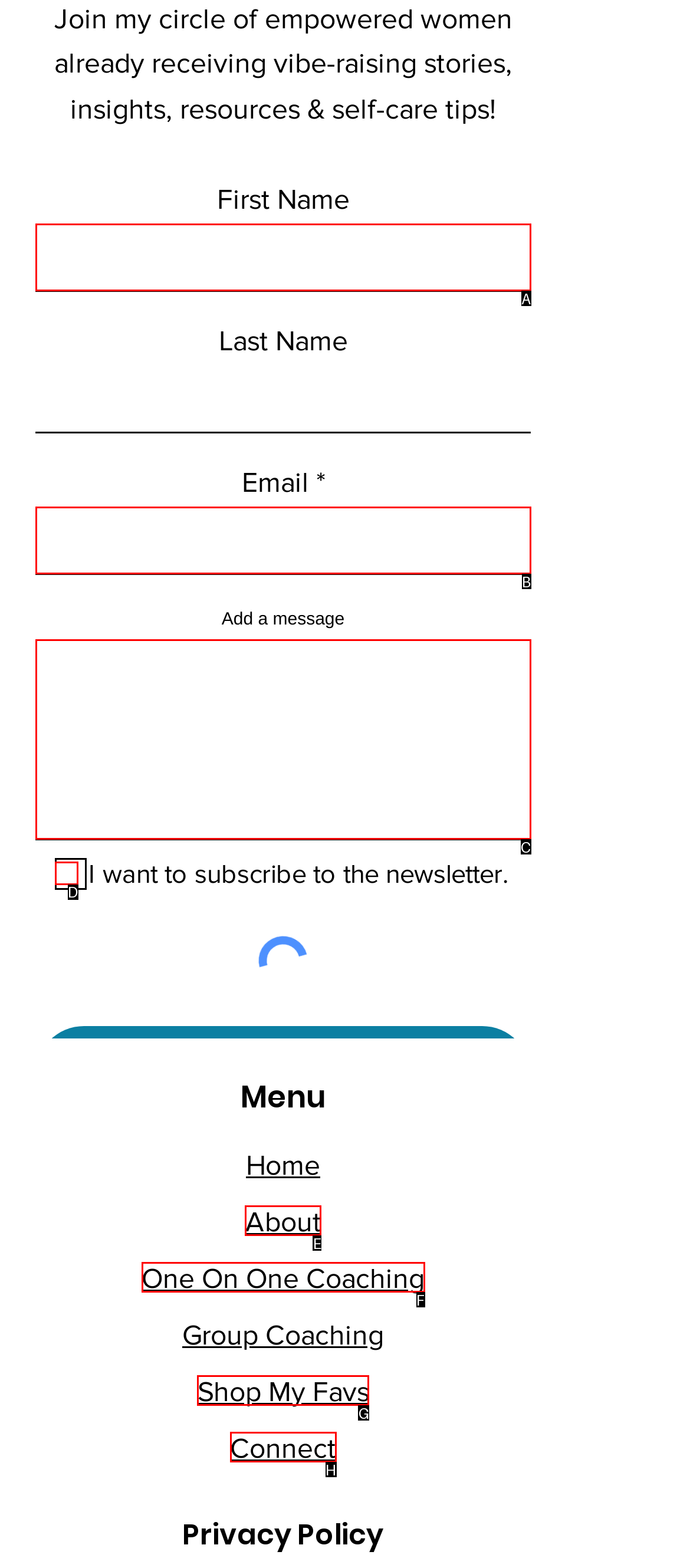From the options provided, determine which HTML element best fits the description: Shop My Favs. Answer with the correct letter.

G